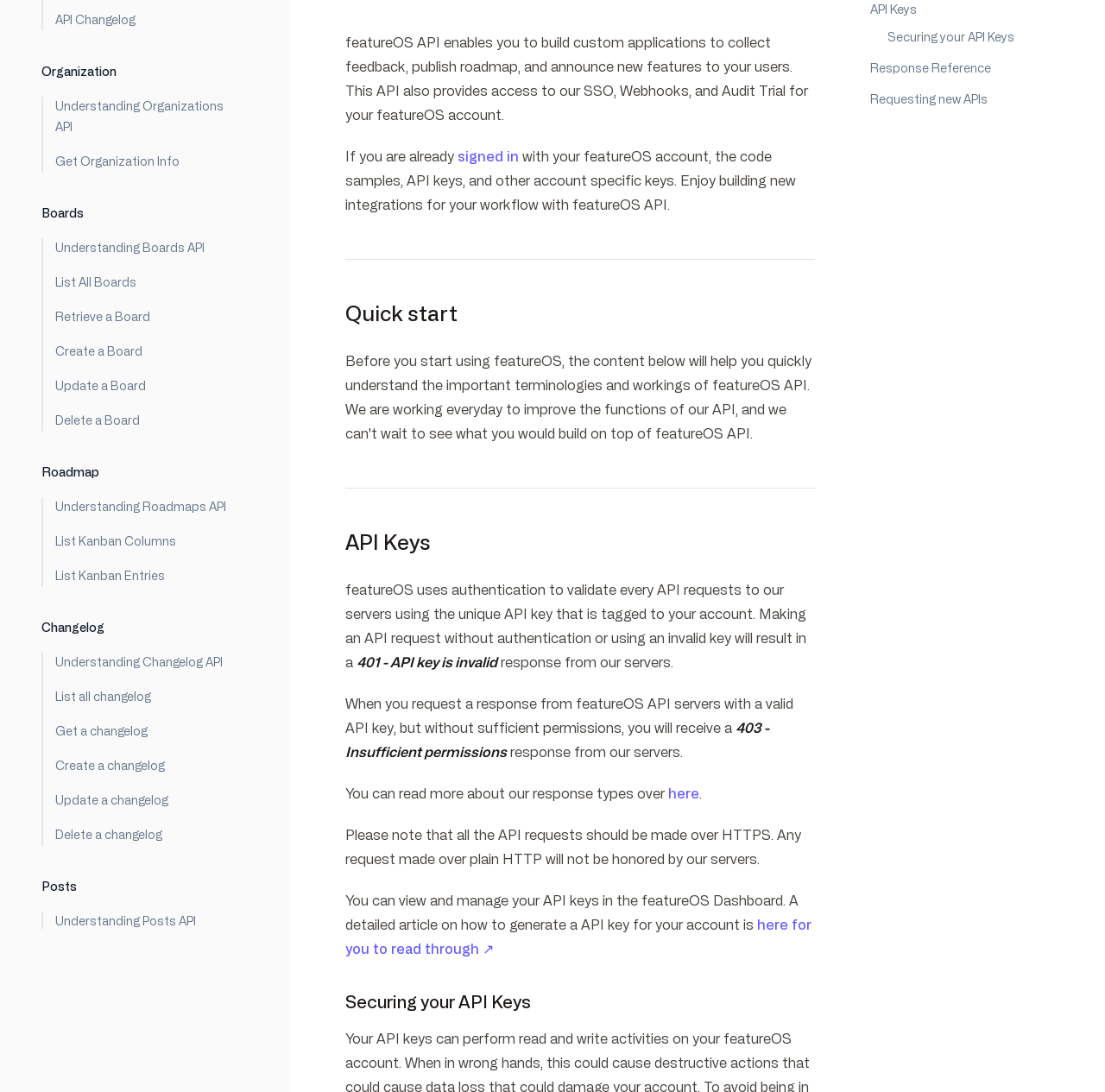Predict the bounding box coordinates for the UI element described as: "here". The coordinates should be four float numbers between 0 and 1, presented as [left, top, right, bottom].

[0.605, 0.721, 0.633, 0.734]